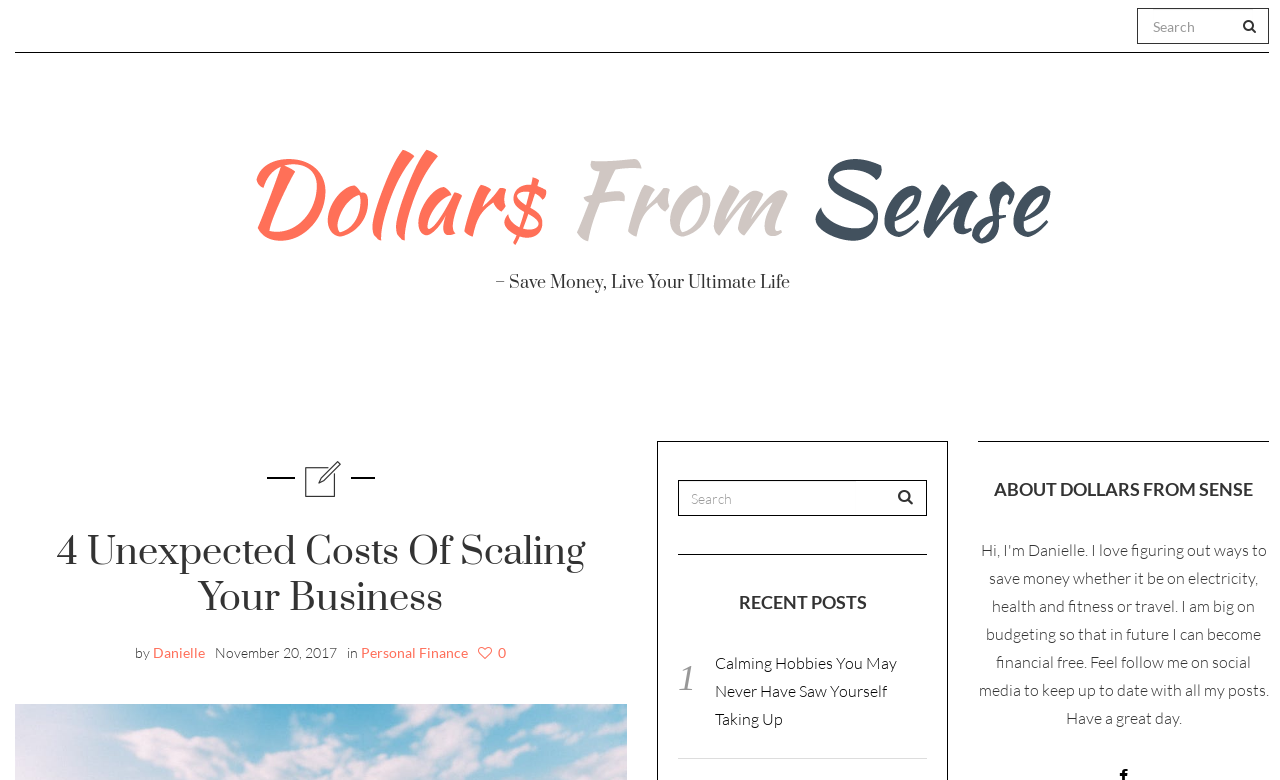Carefully observe the image and respond to the question with a detailed answer:
How many recent posts are listed?

The recent posts can be found in the link element with the text 'Calming Hobbies You May Never Have Saw Yourself Taking Up', which is located below the heading element with the text 'RECENT POSTS'. There is only 1 recent post listed.